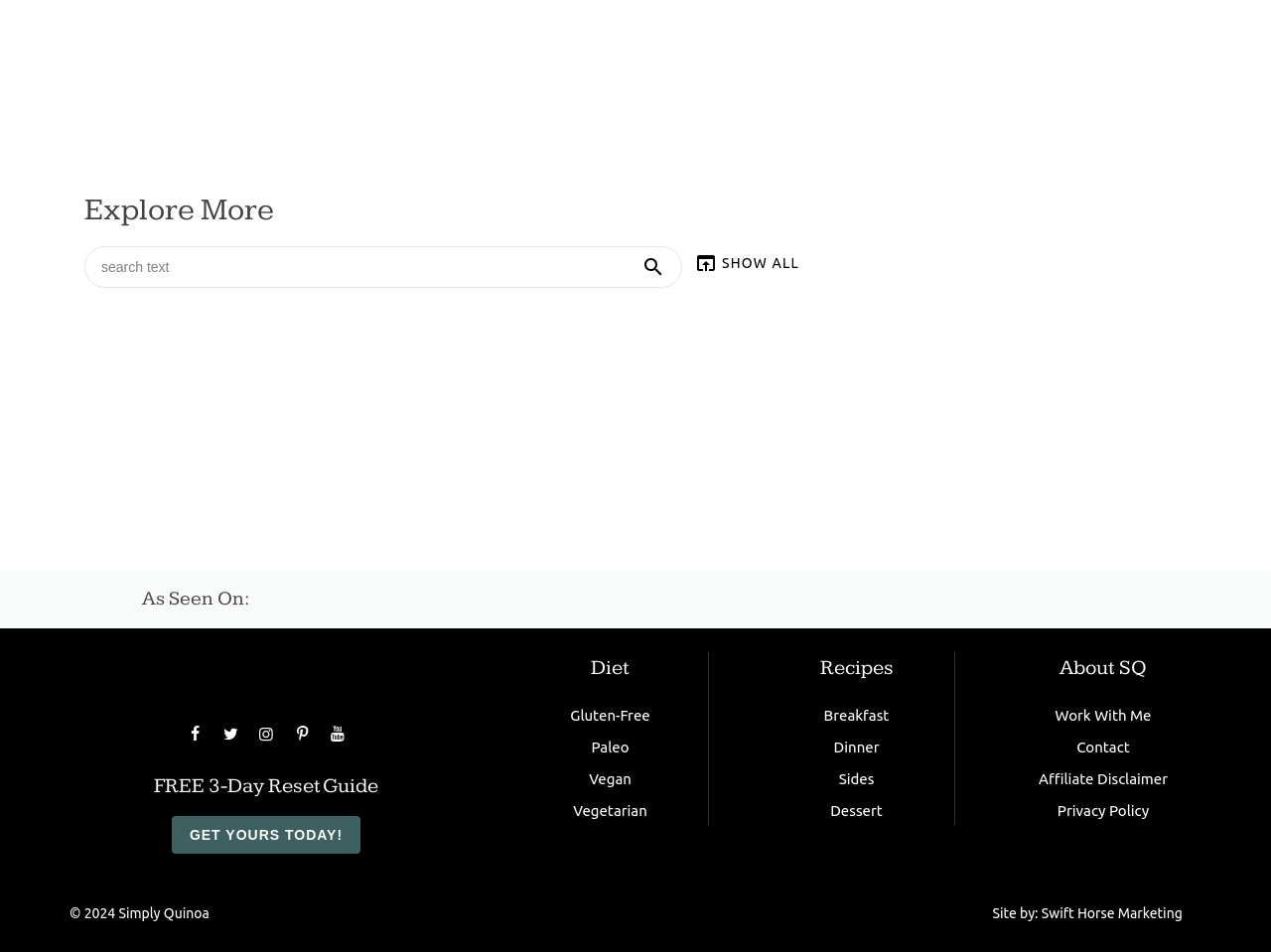Give a one-word or one-phrase response to the question:
What is the website's name?

Simply Quinoa